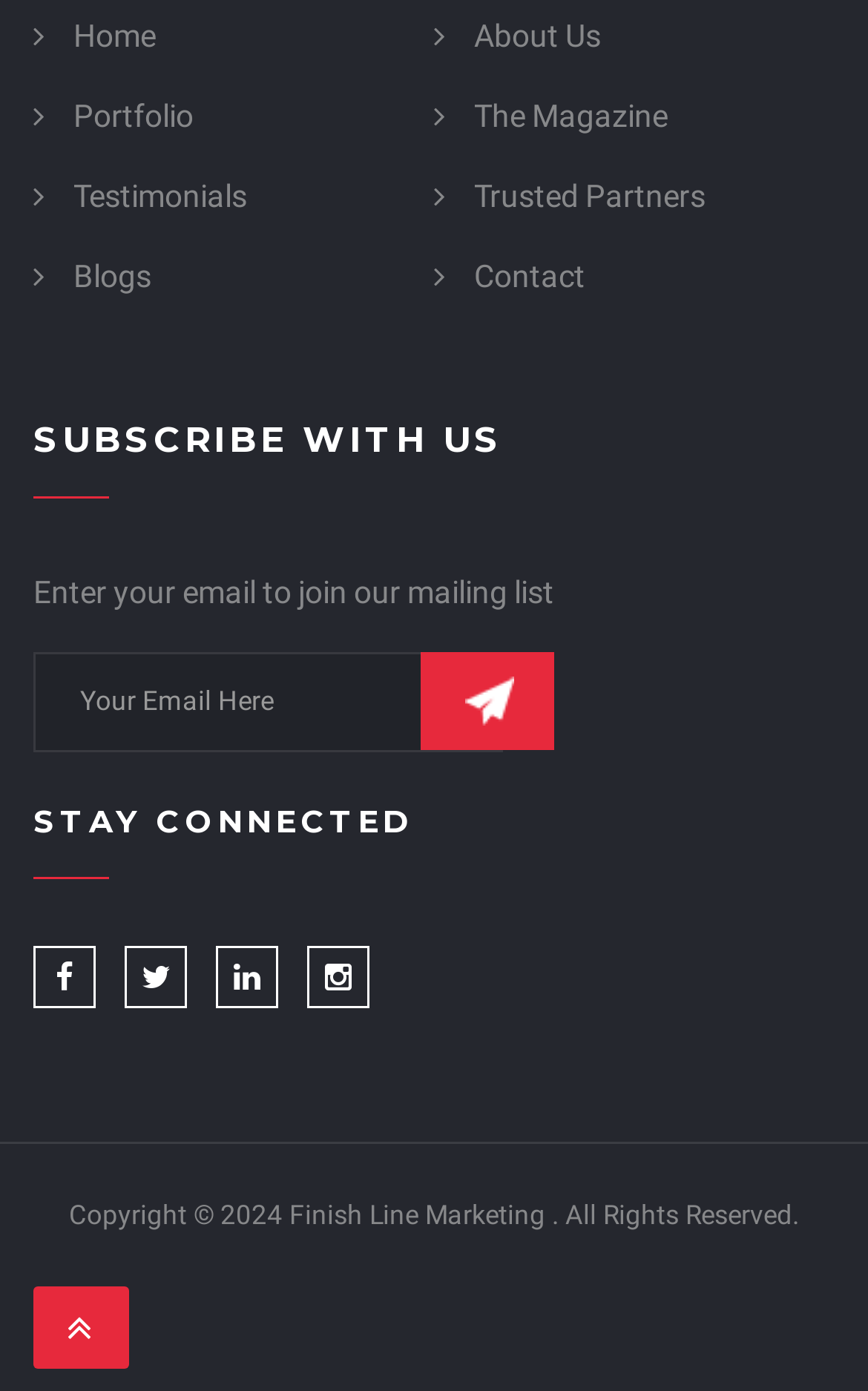Please examine the image and answer the question with a detailed explanation:
What type of content is available in 'The Magazine' section?

Based on the context of the webpage, which appears to be a marketing or publishing company, 'The Magazine' section likely contains articles or written content.